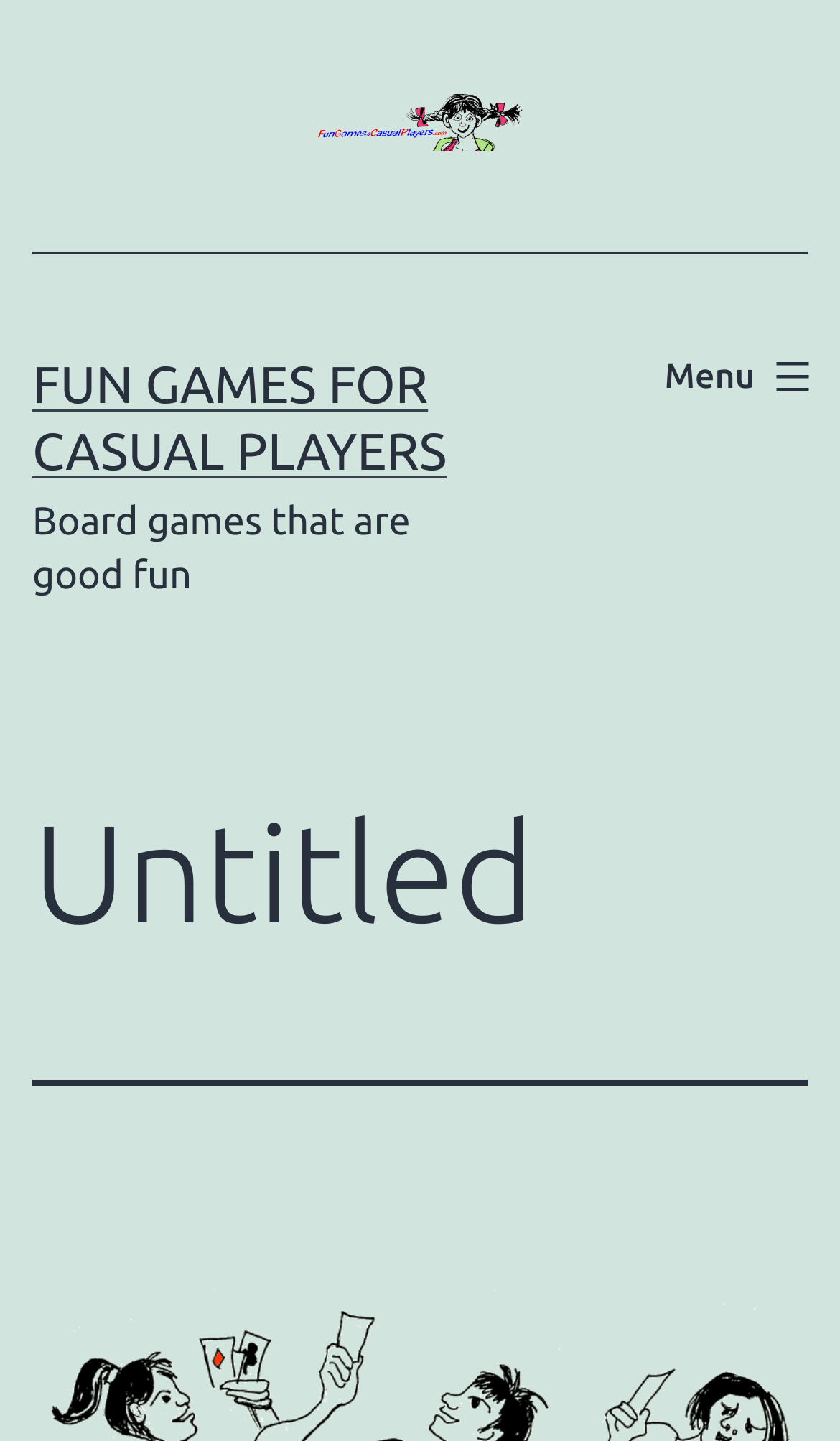Locate the bounding box coordinates of the UI element described by: "Menu Close". The bounding box coordinates should consist of four float numbers between 0 and 1, i.e., [left, top, right, bottom].

[0.764, 0.228, 1.0, 0.294]